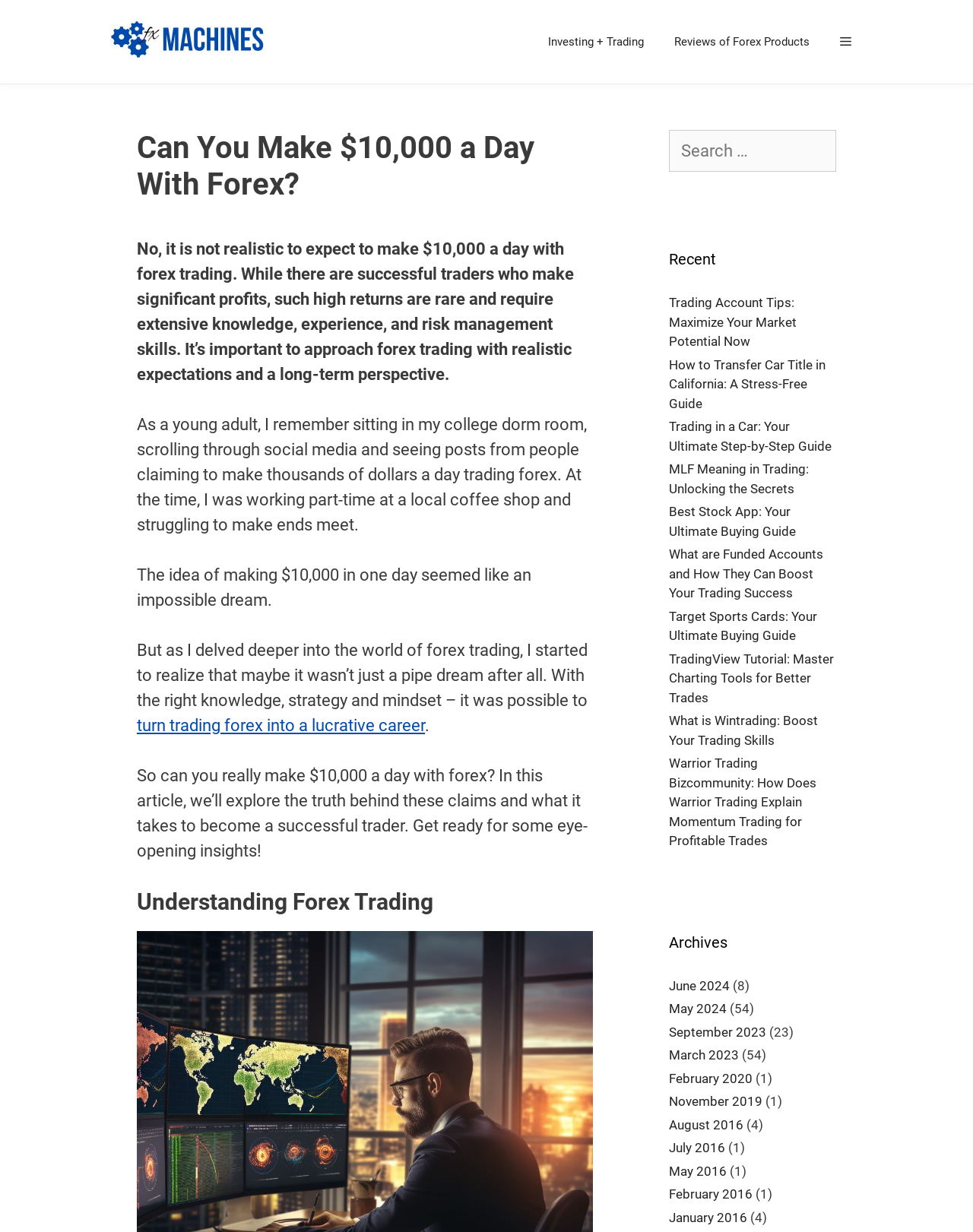How many recent articles are listed?
Examine the image and provide an in-depth answer to the question.

Based on the 'Recent' section, there are 8 recent articles listed, with titles such as 'Trading Account Tips: Maximize Your Market Potential Now' and 'How to Transfer Car Title in California: A Stress-Free Guide'.